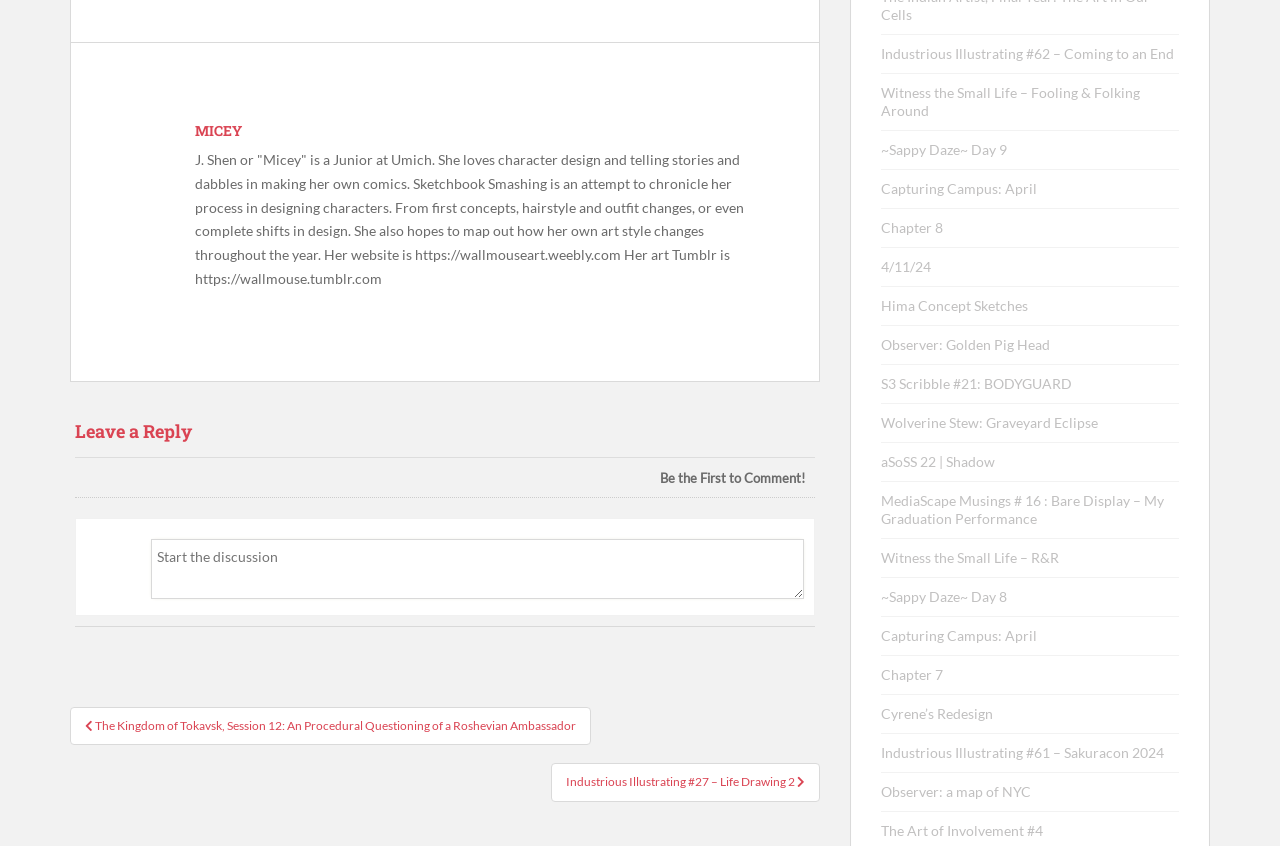Use a single word or phrase to answer the question:
How many links are there in the 'Posts' section?

28